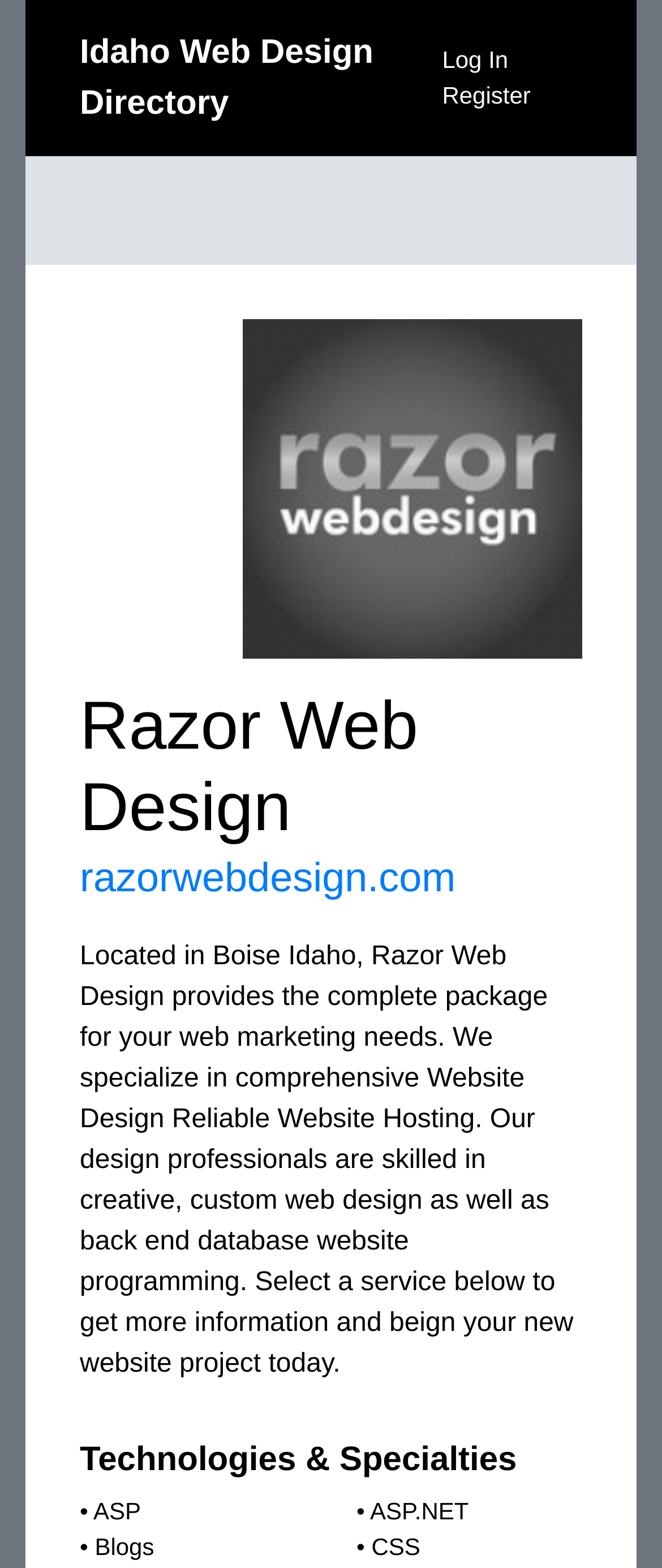Please specify the coordinates of the bounding box for the element that should be clicked to carry out this instruction: "Learn more about ASP". The coordinates must be four float numbers between 0 and 1, formatted as [left, top, right, bottom].

[0.141, 0.955, 0.213, 0.972]